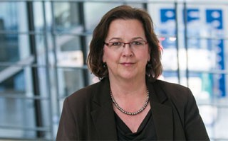Describe all the visual components present in the image.

The image features a professional woman with shoulder-length brown hair, wearing glasses and a dark blazer, presenting a confident expression. She is positioned against a modern, open background that includes glass panels and soft, natural lighting, suggesting an office or corporate environment. This setting enhances her professional demeanor, indicative of a workplace likely associated with technological advancements or organizational leadership. The overall composition conveys a sense of authority and expertise, which may align with initiatives related to innovation, research, or business partnerships in fields such as engineering or technology.